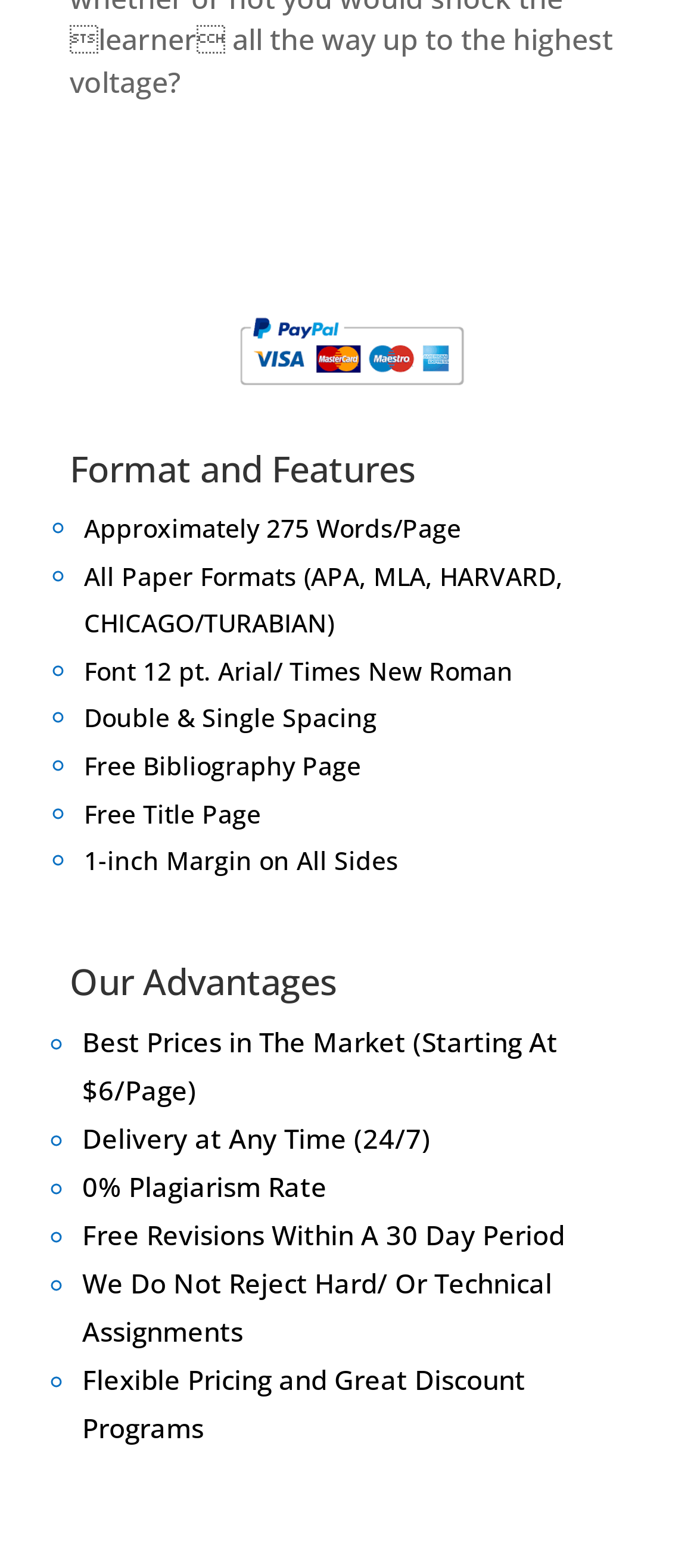What is the format of the paper?
Based on the image, answer the question with a single word or brief phrase.

APA, MLA, HARVARD, CHICAGO/TURABIAN